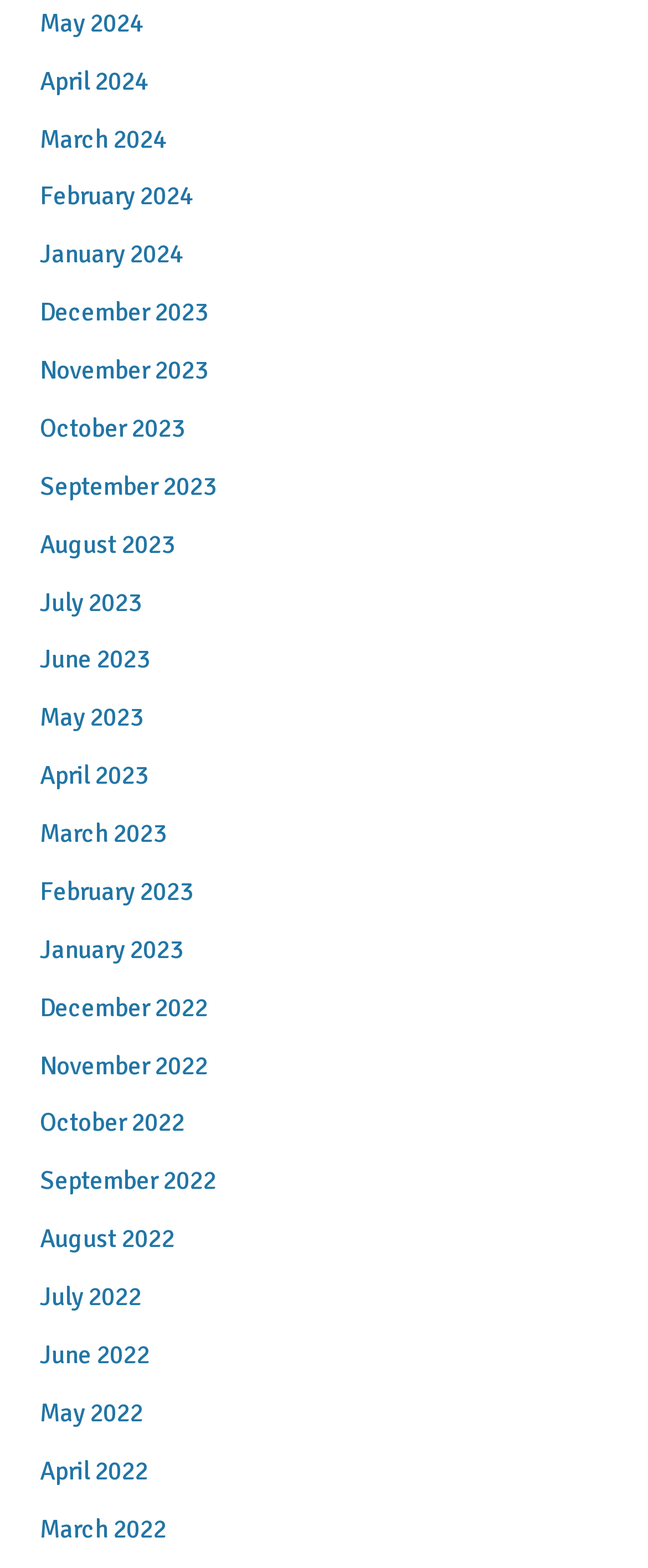Analyze the image and give a detailed response to the question:
What is the earliest month listed?

By examining the list of links, I found that the bottommost link is 'May 2022', which suggests that it is the earliest month listed.